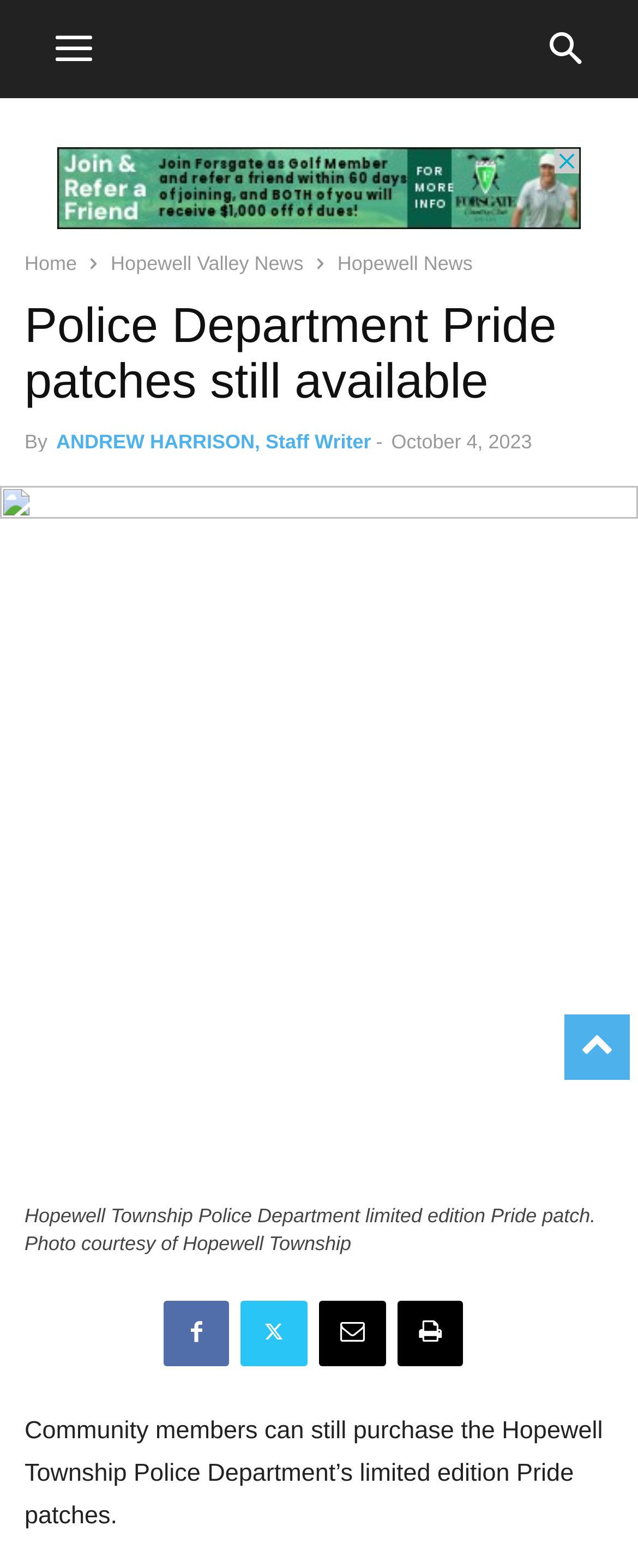Determine the coordinates of the bounding box that should be clicked to complete the instruction: "Go to the home page". The coordinates should be represented by four float numbers between 0 and 1: [left, top, right, bottom].

[0.038, 0.161, 0.121, 0.175]